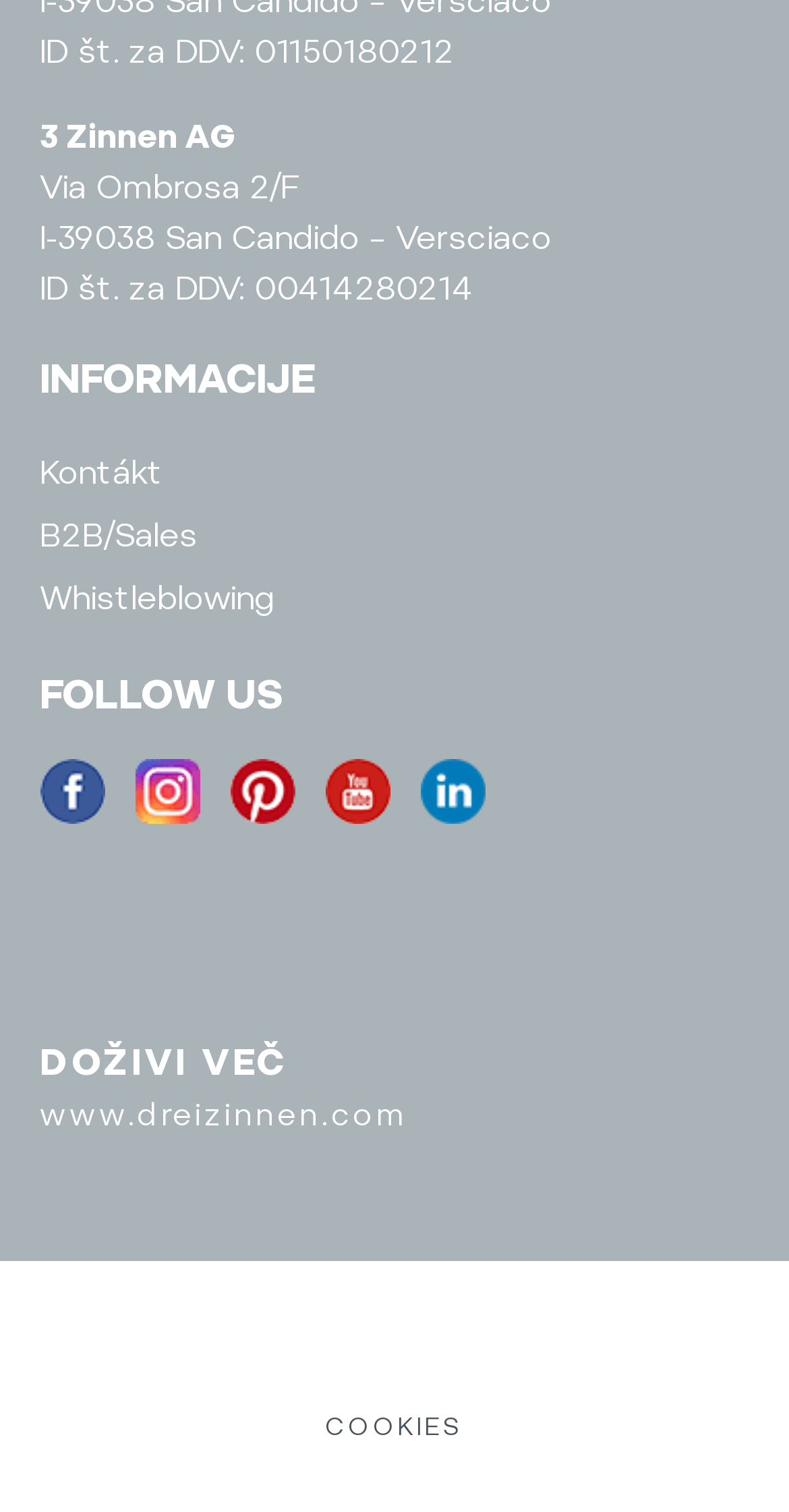Please find the bounding box coordinates (top-left x, top-left y, bottom-right x, bottom-right y) in the screenshot for the UI element described as follows: Kontákt

[0.05, 0.294, 0.95, 0.336]